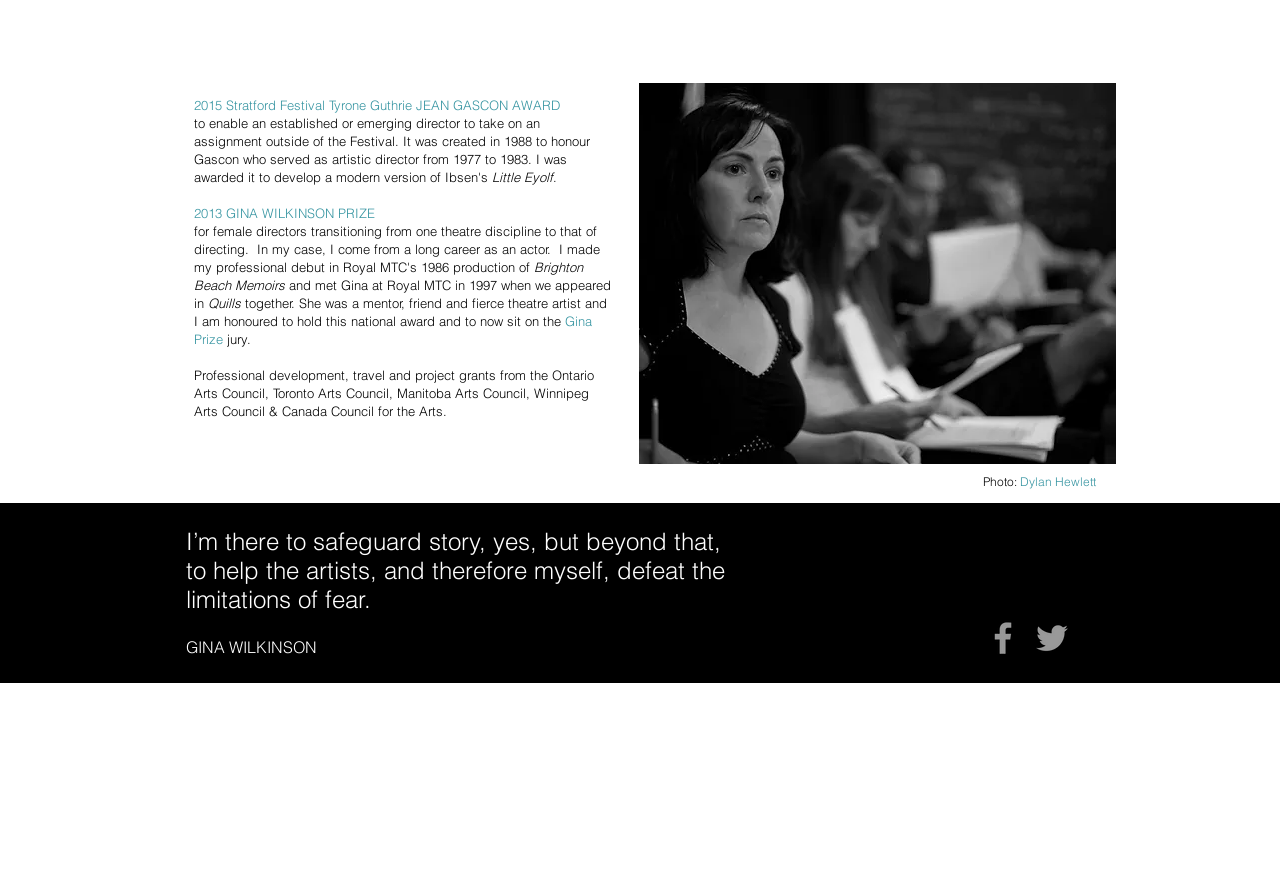Please identify the bounding box coordinates of the element on the webpage that should be clicked to follow this instruction: "View the photo". The bounding box coordinates should be given as four float numbers between 0 and 1, formatted as [left, top, right, bottom].

[0.499, 0.094, 0.872, 0.524]